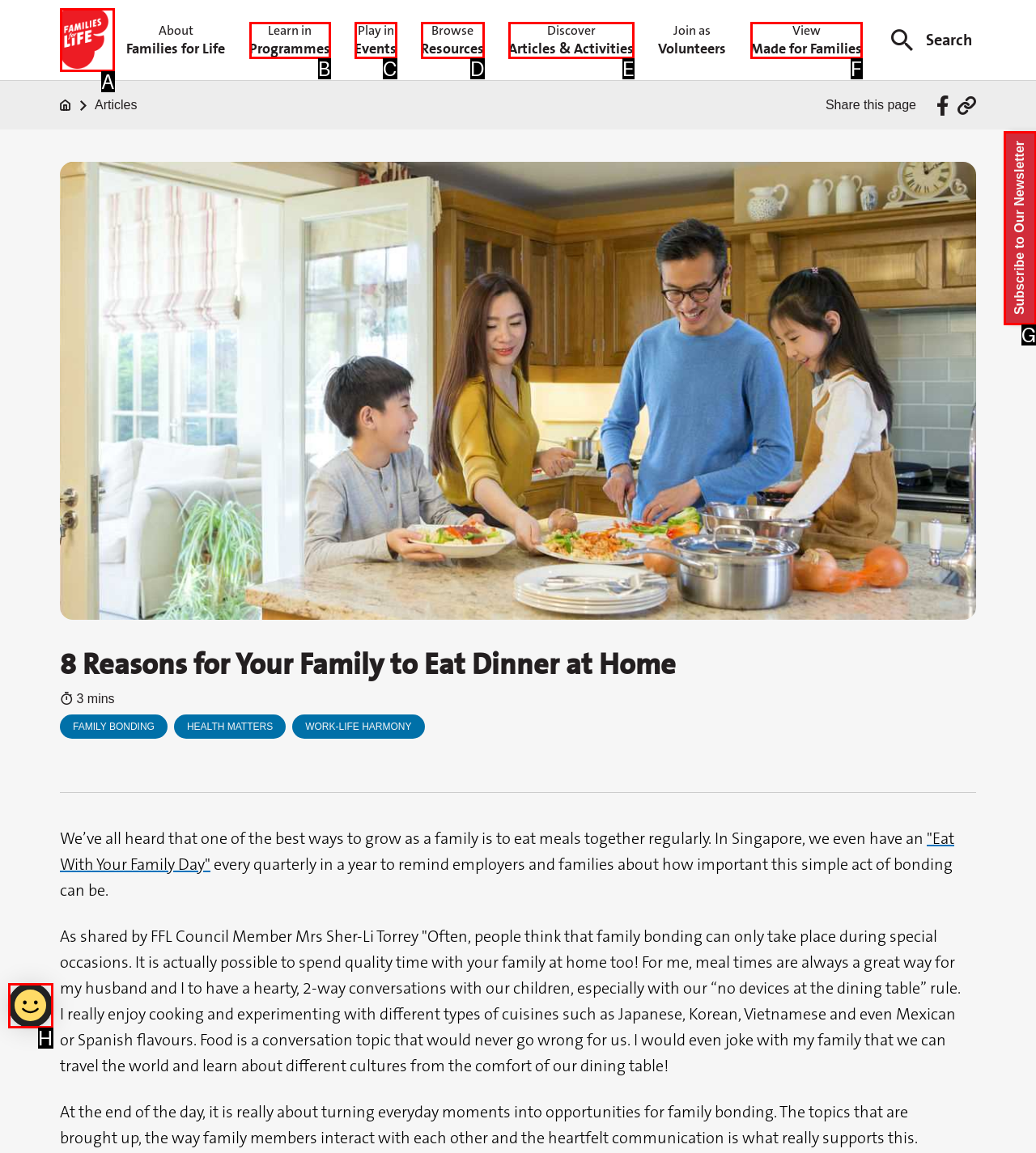From the available choices, determine which HTML element fits this description: parent_node: About title="Families for Life" Respond with the correct letter.

A